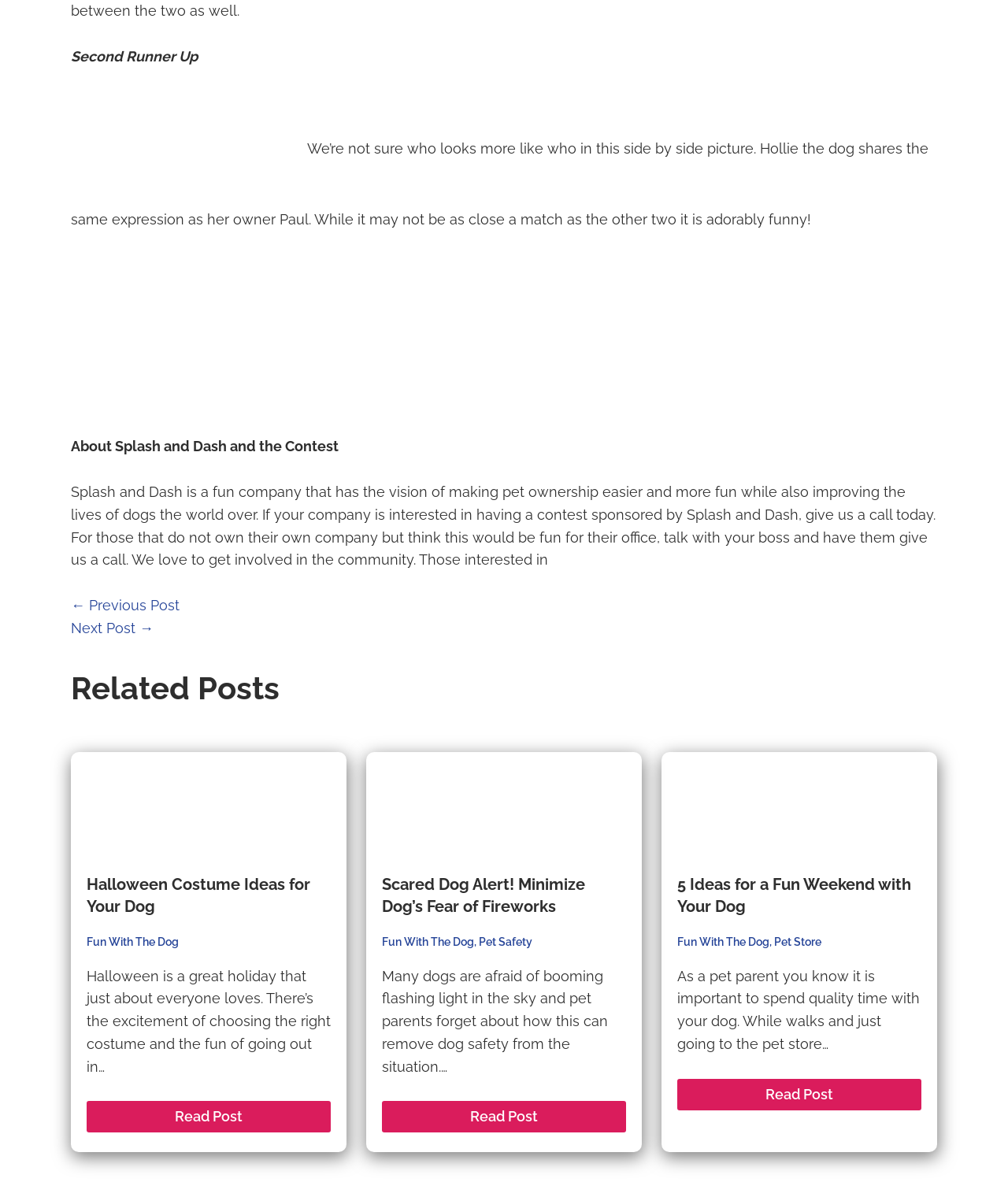Determine the bounding box coordinates of the region to click in order to accomplish the following instruction: "Read the 'Halloween Costume Ideas for Your Dog' article". Provide the coordinates as four float numbers between 0 and 1, specifically [left, top, right, bottom].

[0.086, 0.73, 0.328, 0.767]